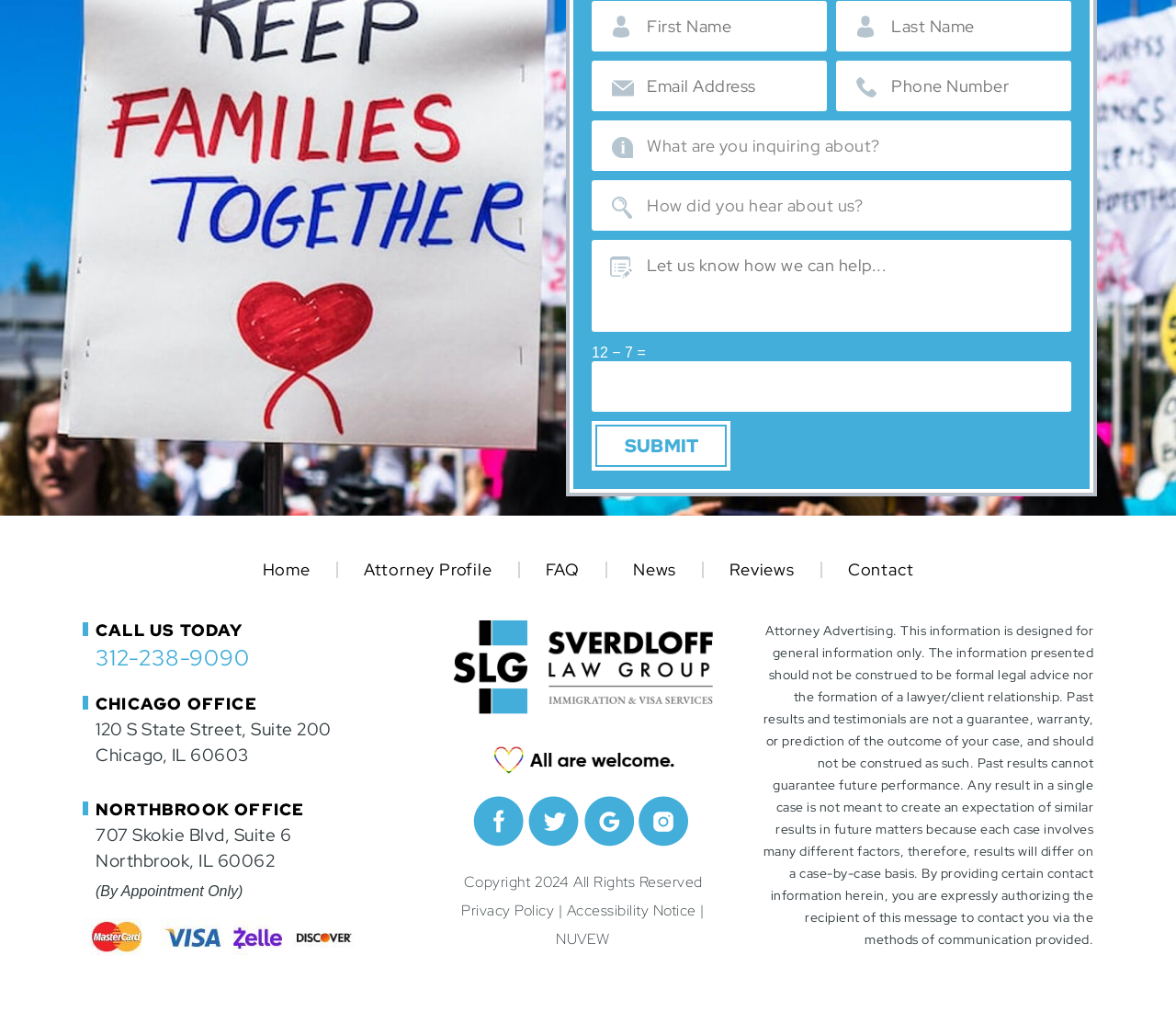Identify the bounding box coordinates of the element that should be clicked to fulfill this task: "Select an option from the first combobox". The coordinates should be provided as four float numbers between 0 and 1, i.e., [left, top, right, bottom].

[0.503, 0.119, 0.911, 0.169]